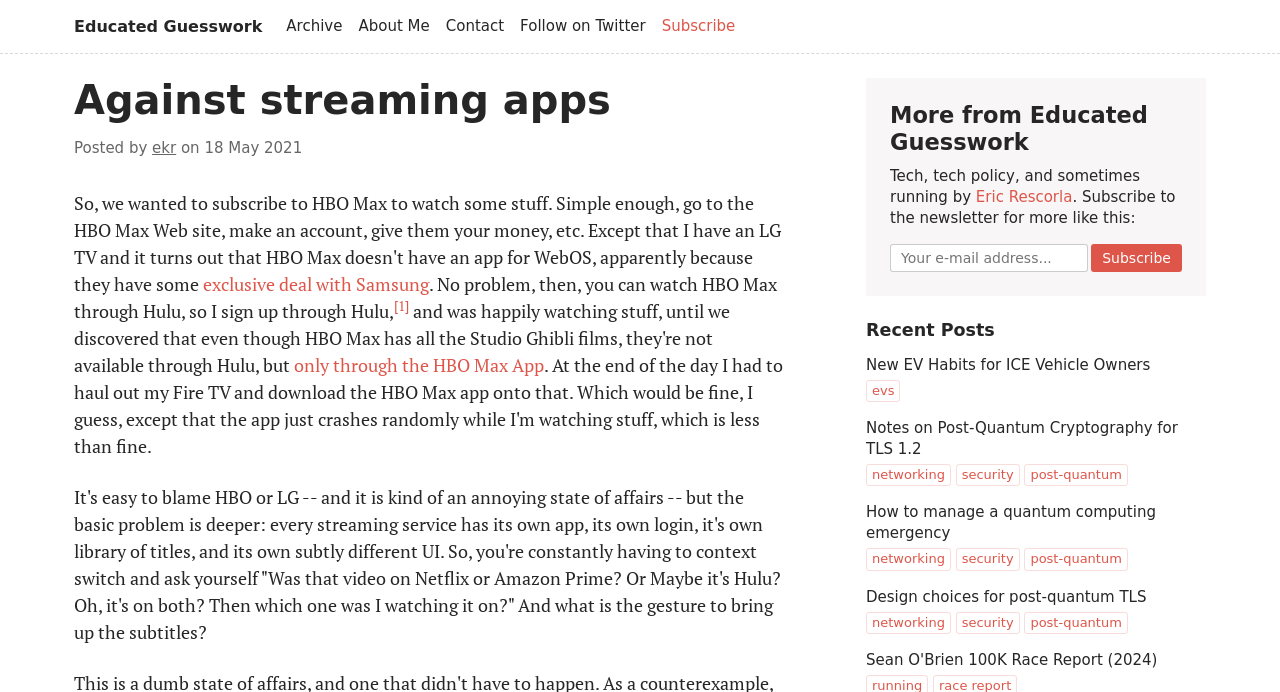Determine the bounding box coordinates for the area that should be clicked to carry out the following instruction: "Explore Bazaarica".

None